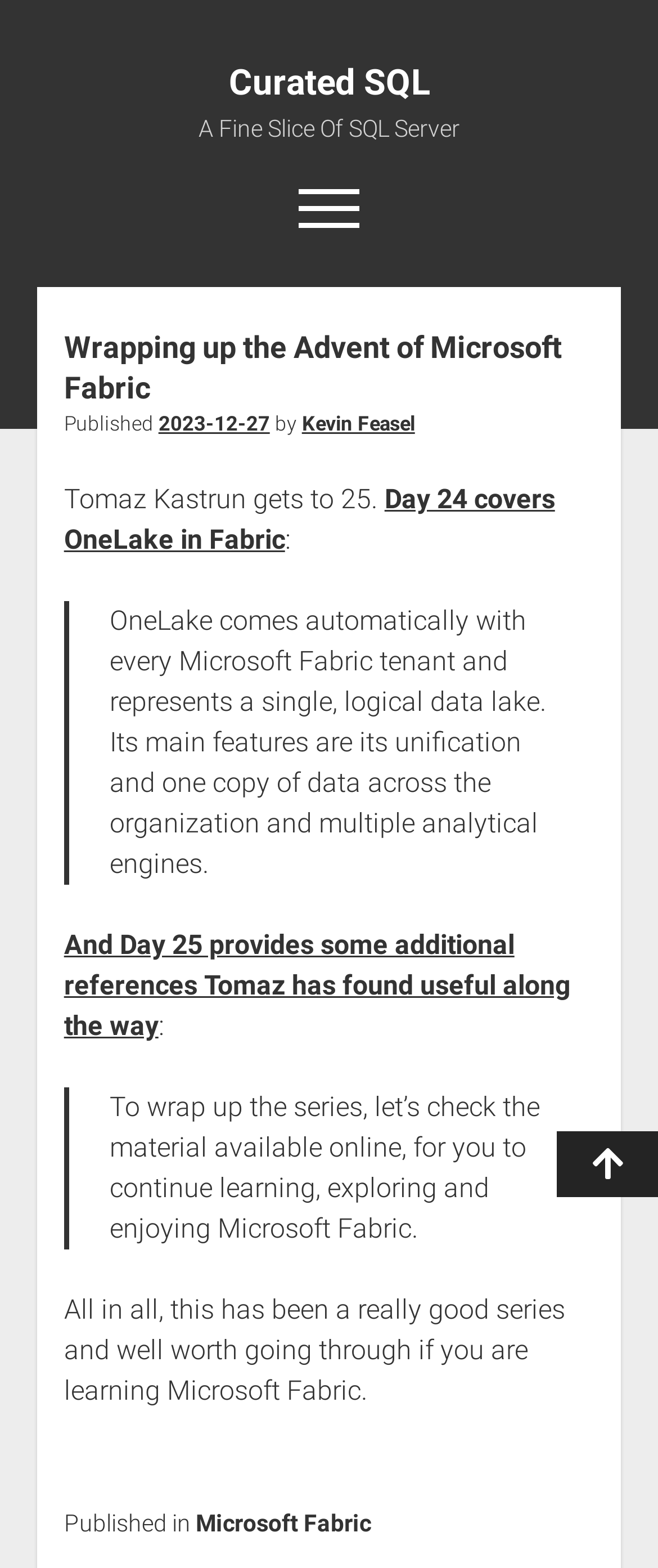What is the main feature of OneLake in Fabric?
Using the image, answer in one word or phrase.

unification and one copy of data